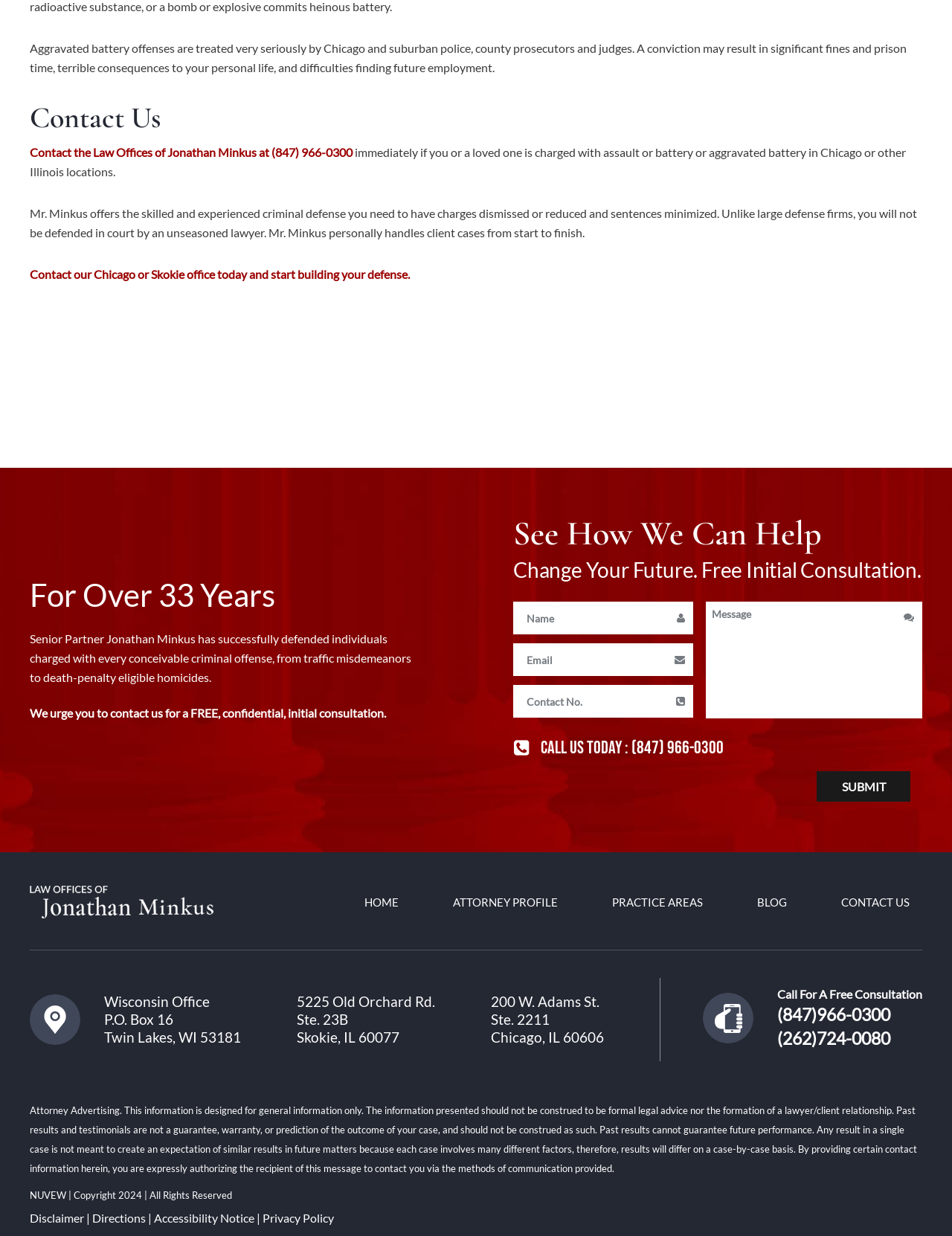What is the phone number to contact the Law Offices of Jonathan Minkus?
Using the information from the image, provide a comprehensive answer to the question.

I found the phone number by looking at the StaticText element that says 'Contact the Law Offices of Jonathan Minkus at (847) 966-0300'.